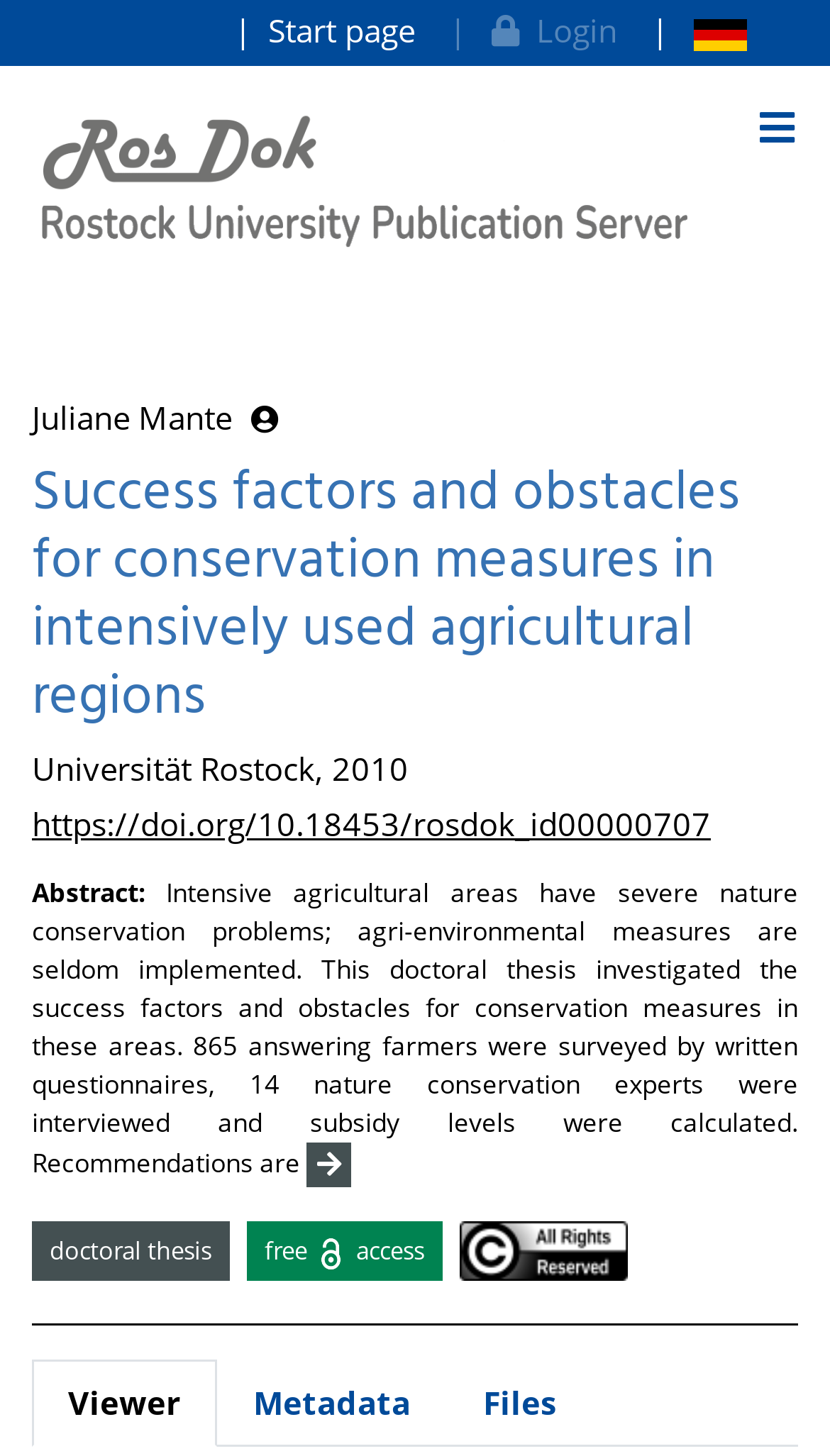Answer the question using only a single word or phrase: 
Is the document available for free access?

Yes